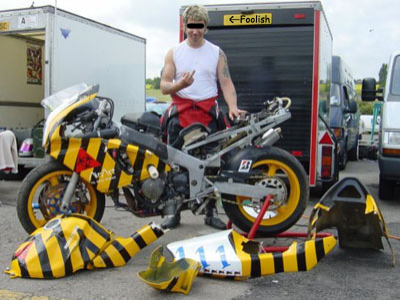Is the motorcycle in a racing environment?
Please answer the question as detailed as possible based on the image.

The presence of banners and vehicles in the background, as mentioned in the caption, implies that the motorcycle is in a competitive or racing environment, rather than a casual or recreational setting.